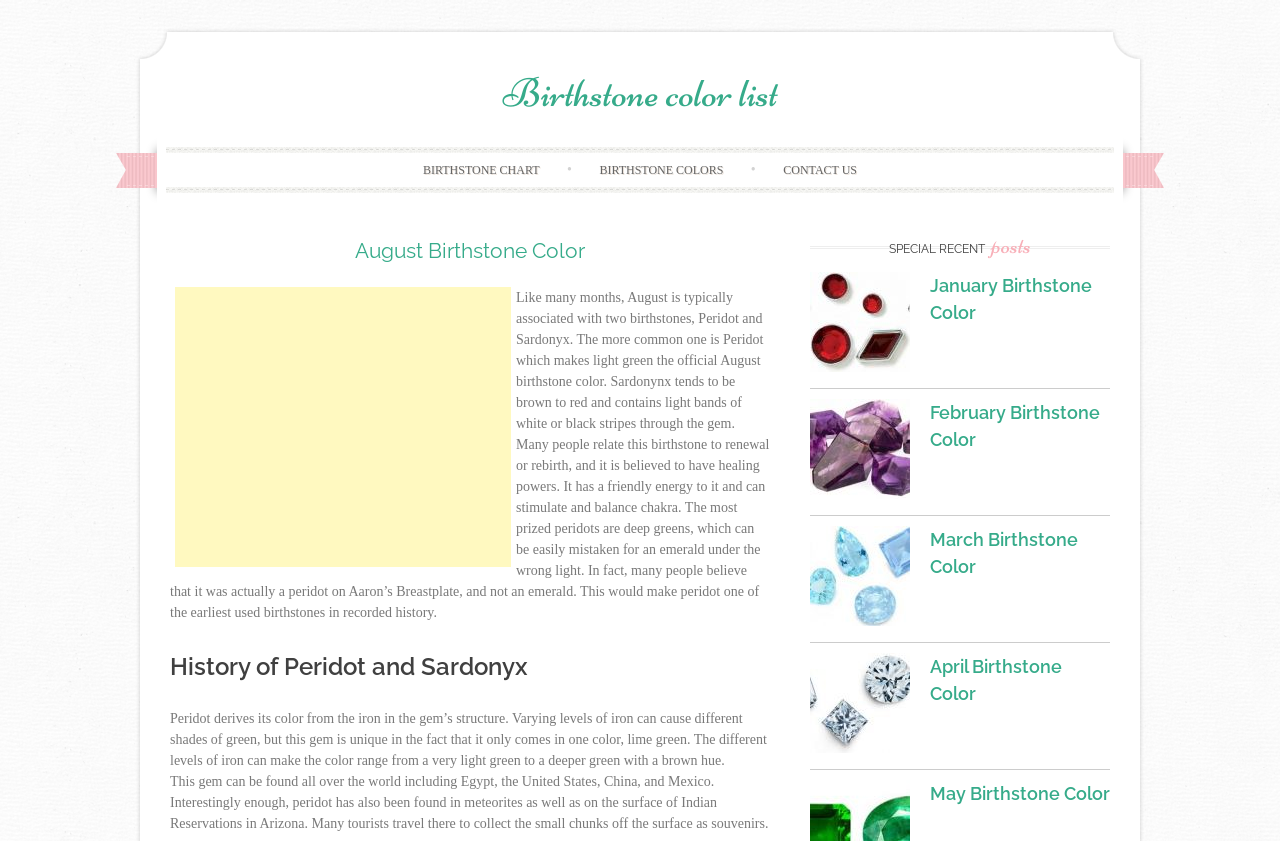Can you identify the bounding box coordinates of the clickable region needed to carry out this instruction: 'Check out January Birthstone Color'? The coordinates should be four float numbers within the range of 0 to 1, stated as [left, top, right, bottom].

[0.633, 0.323, 0.711, 0.449]